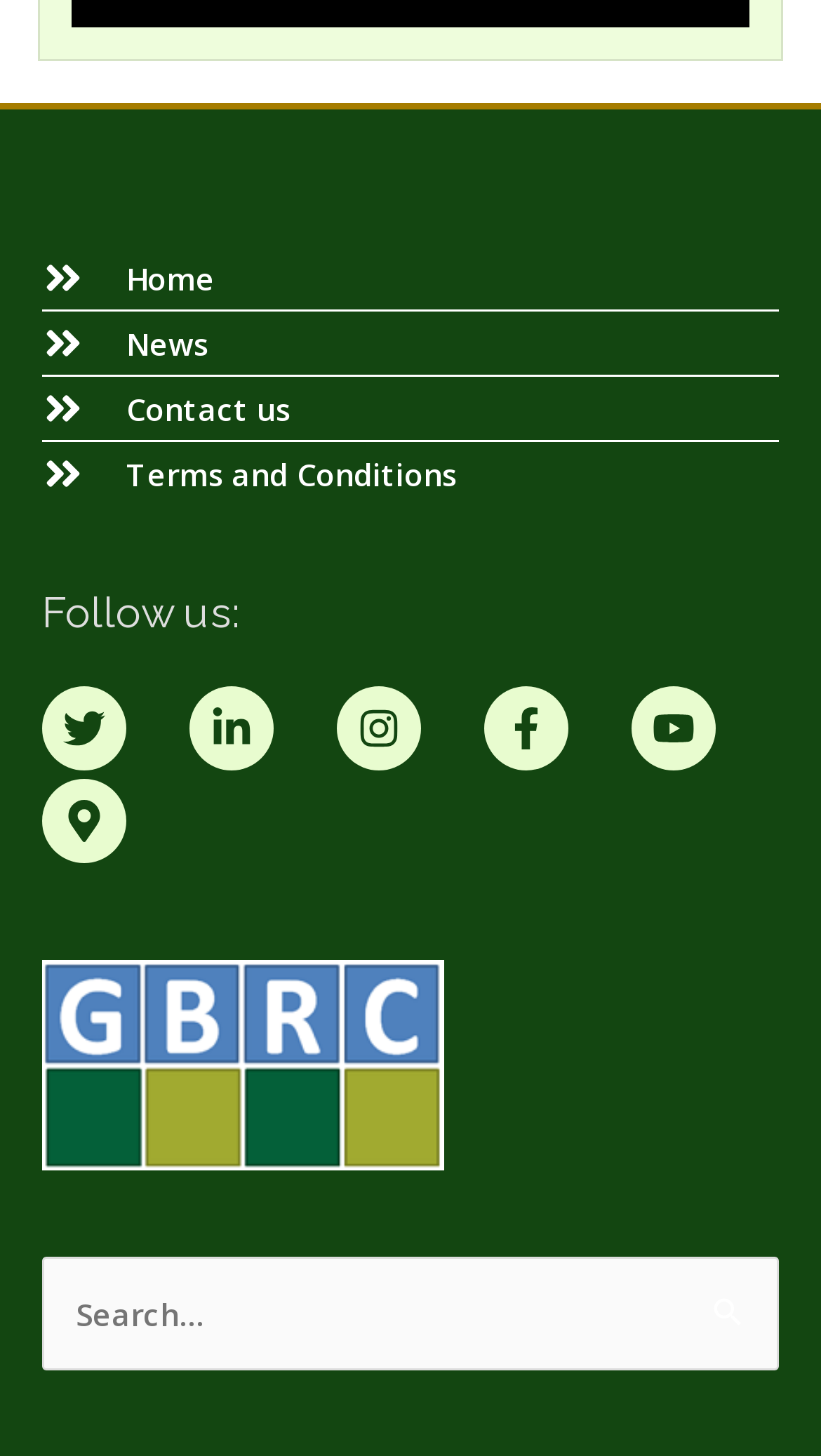Reply to the question with a single word or phrase:
How many social media links are there?

5